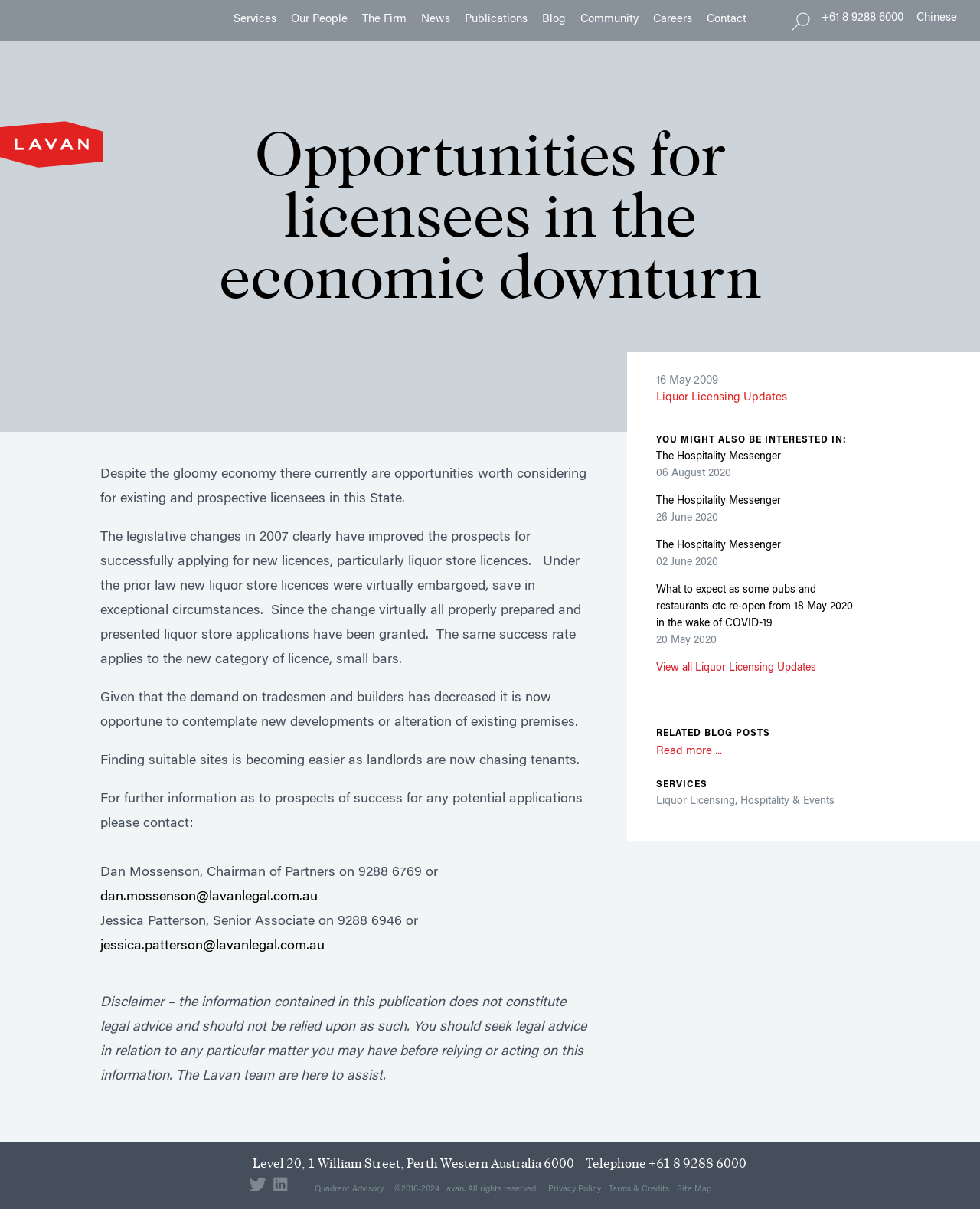Give a one-word or short-phrase answer to the following question: 
What is the current economic situation?

Gloomy